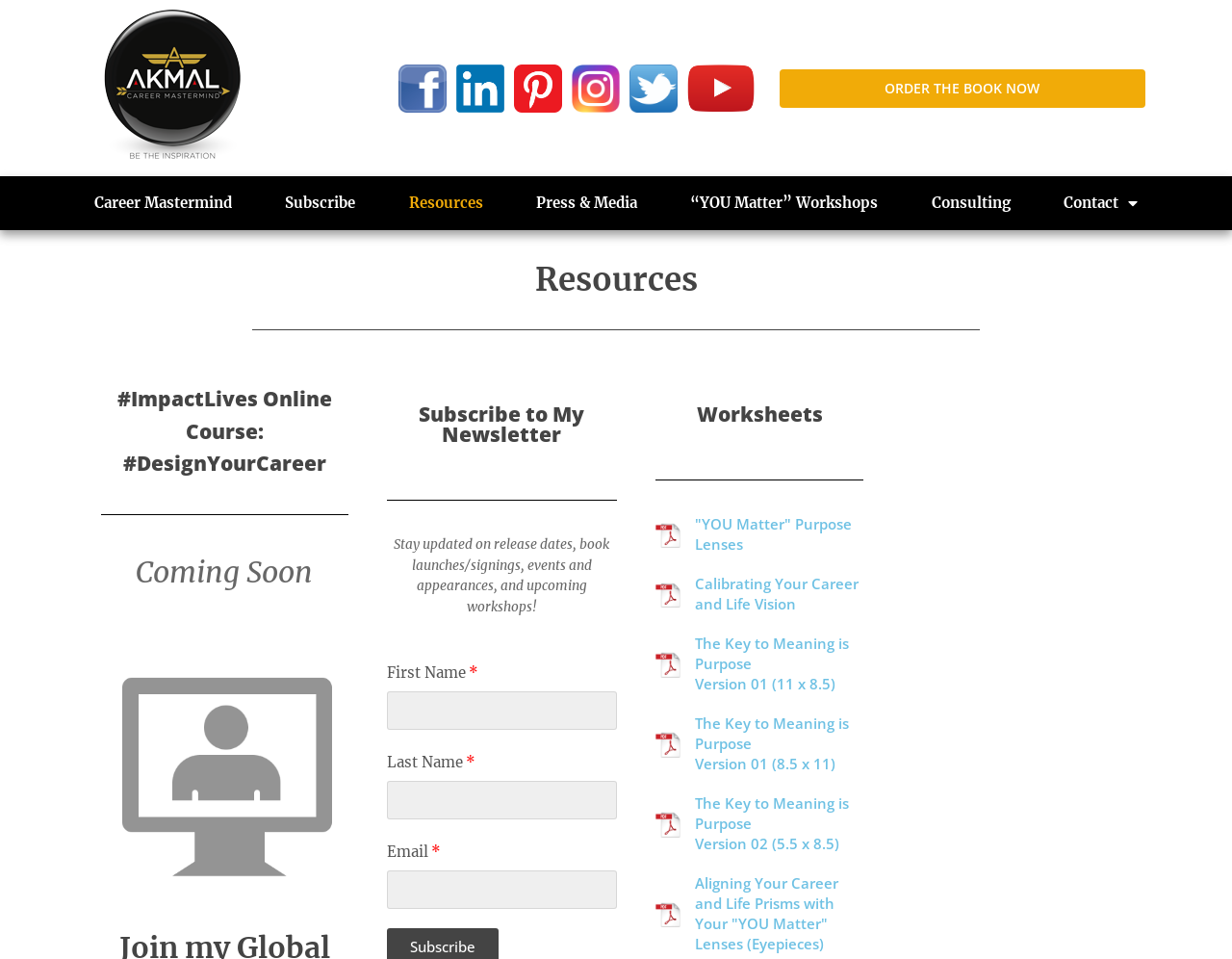Pinpoint the bounding box coordinates of the clickable area needed to execute the instruction: "Click on ORDER THE BOOK NOW button". The coordinates should be specified as four float numbers between 0 and 1, i.e., [left, top, right, bottom].

[0.632, 0.072, 0.93, 0.112]